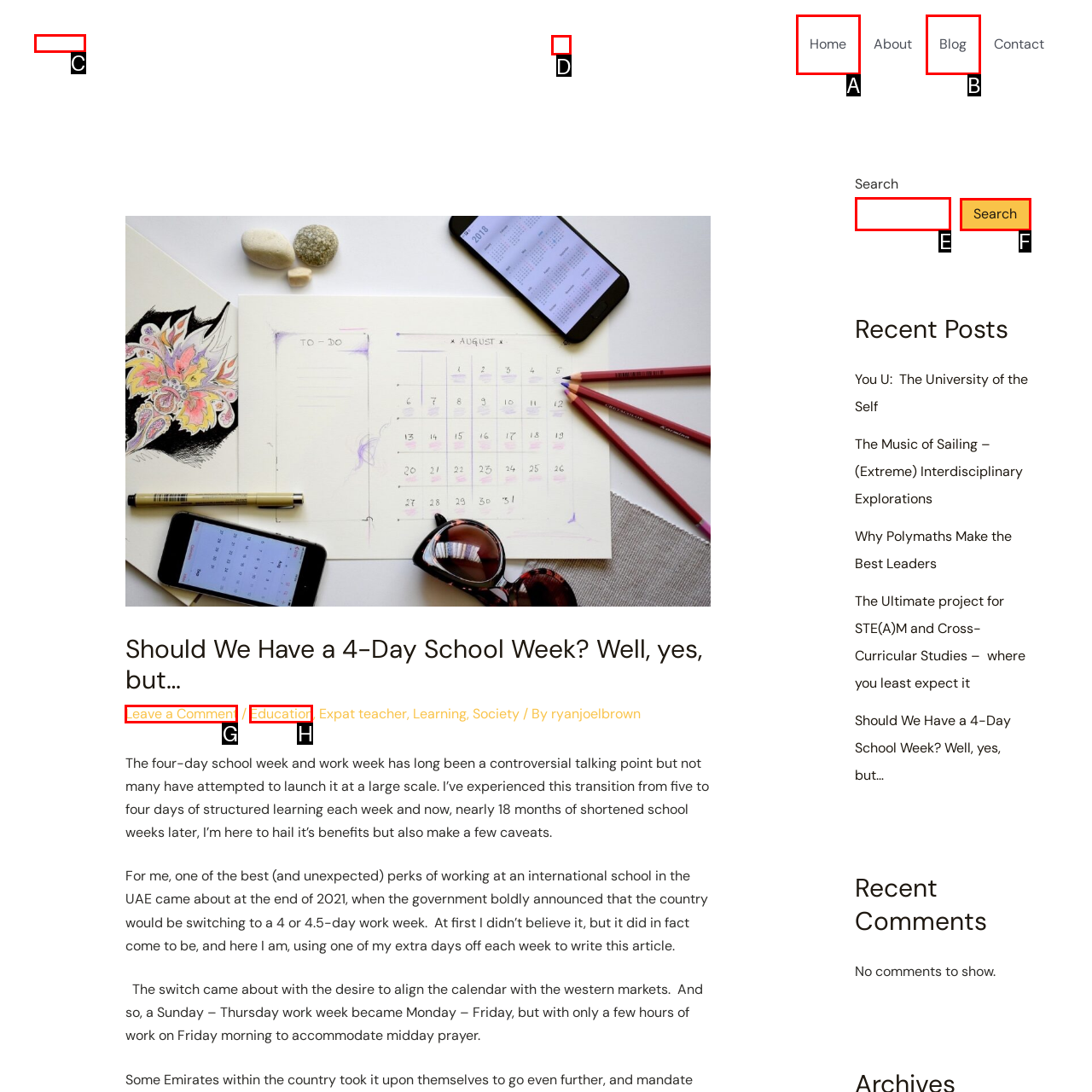Identify the HTML element I need to click to complete this task: Search for a topic Provide the option's letter from the available choices.

E